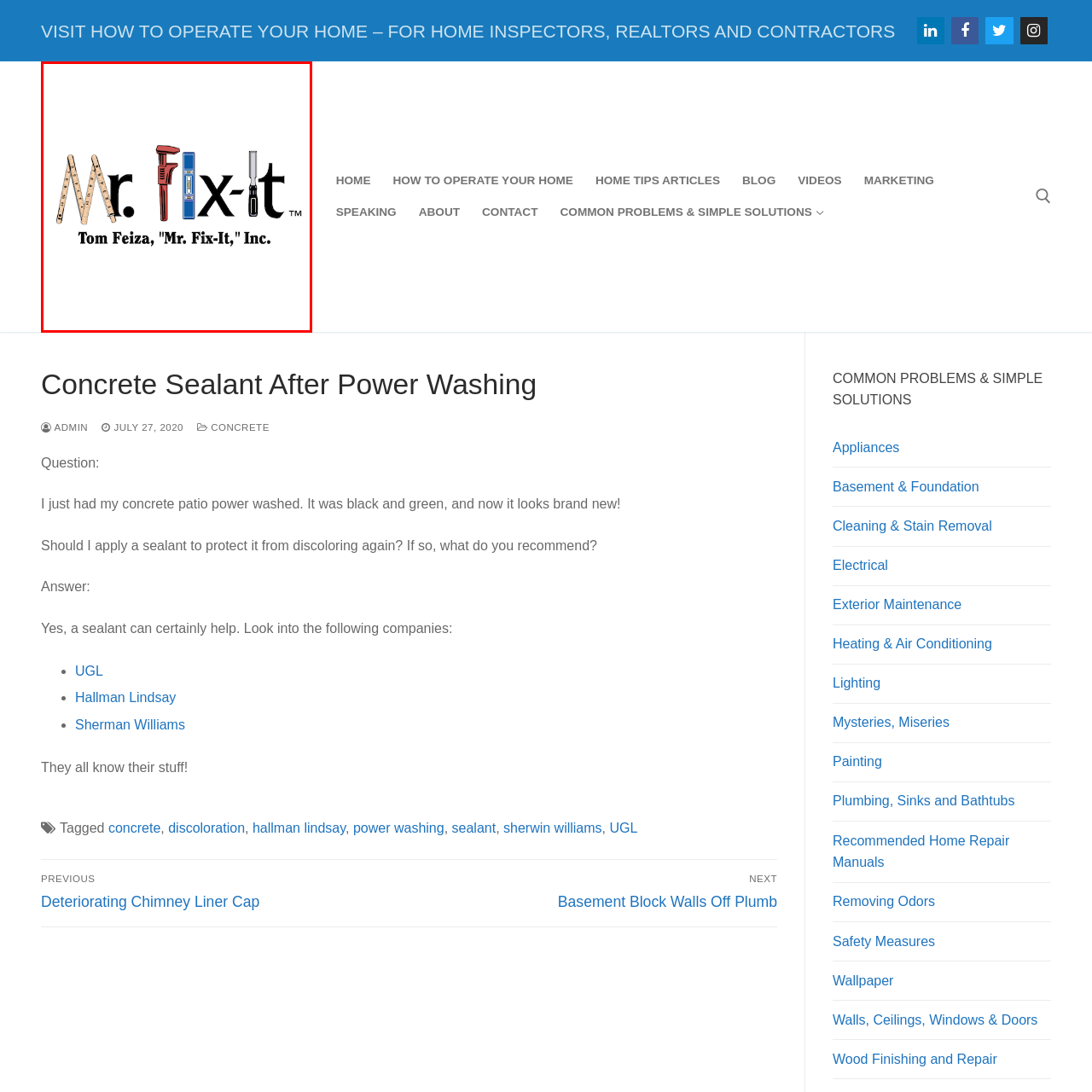Give an in-depth description of the picture inside the red marked area.

The image features the logo for "Mr. Fix-It," a brand associated with home repair and improvement expertise. The logo prominently displays the name "Mr. Fix-It" in a stylized font, incorporating various tools such as a wrench, level, and chisel, which symbolize the brand's handyman services. Below the name, it includes the tagline "Tom Feiza, 'Mr. Fix-It,' Inc.," indicating its connection to a specific individual known for offering practical home solutions. This logo conveys a sense of professionalism and reliability in home maintenance and repair services.